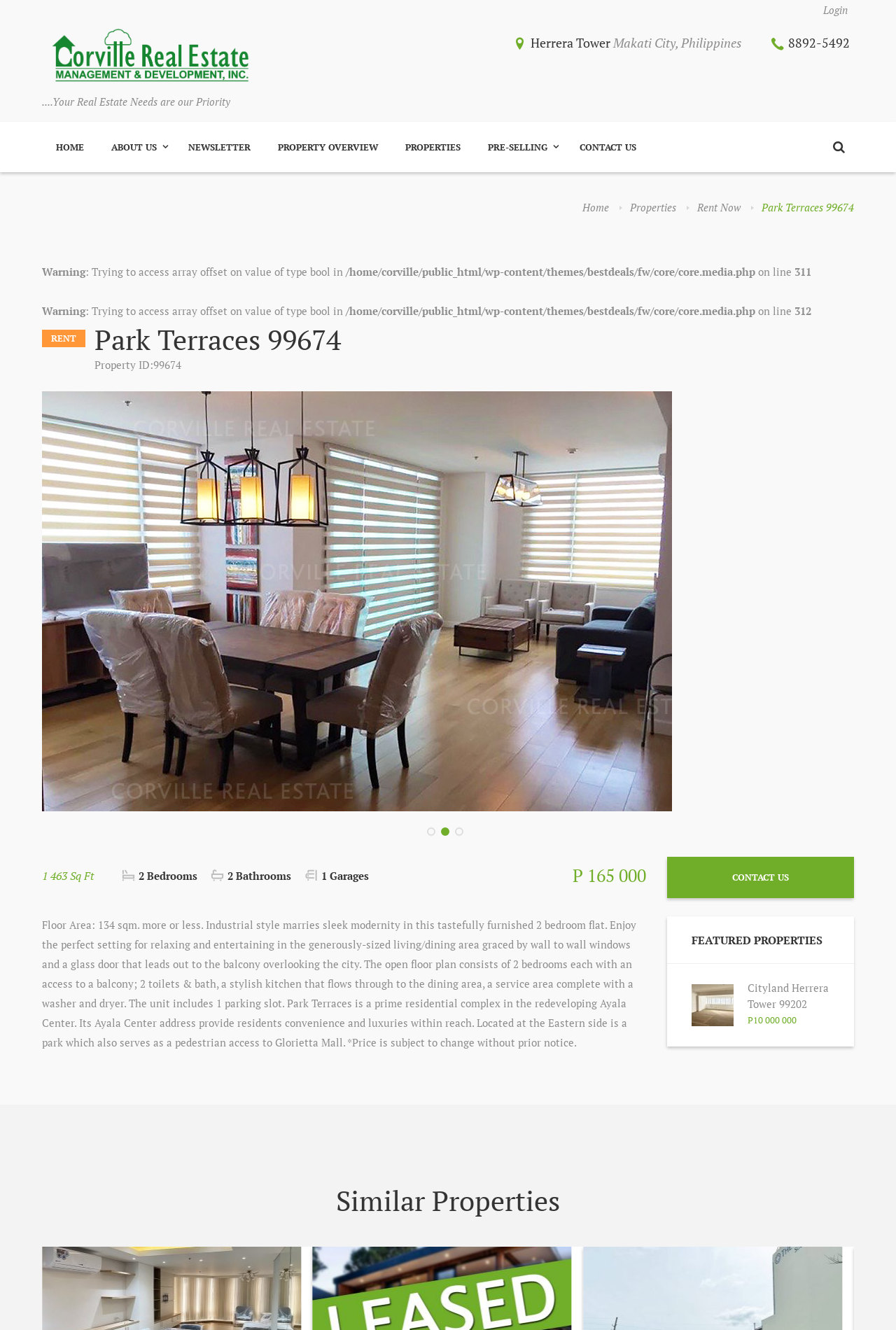Find the bounding box coordinates for the element that must be clicked to complete the instruction: "View image of Park Terraces 99674". The coordinates should be four float numbers between 0 and 1, indicated as [left, top, right, bottom].

[0.047, 0.296, 0.75, 0.307]